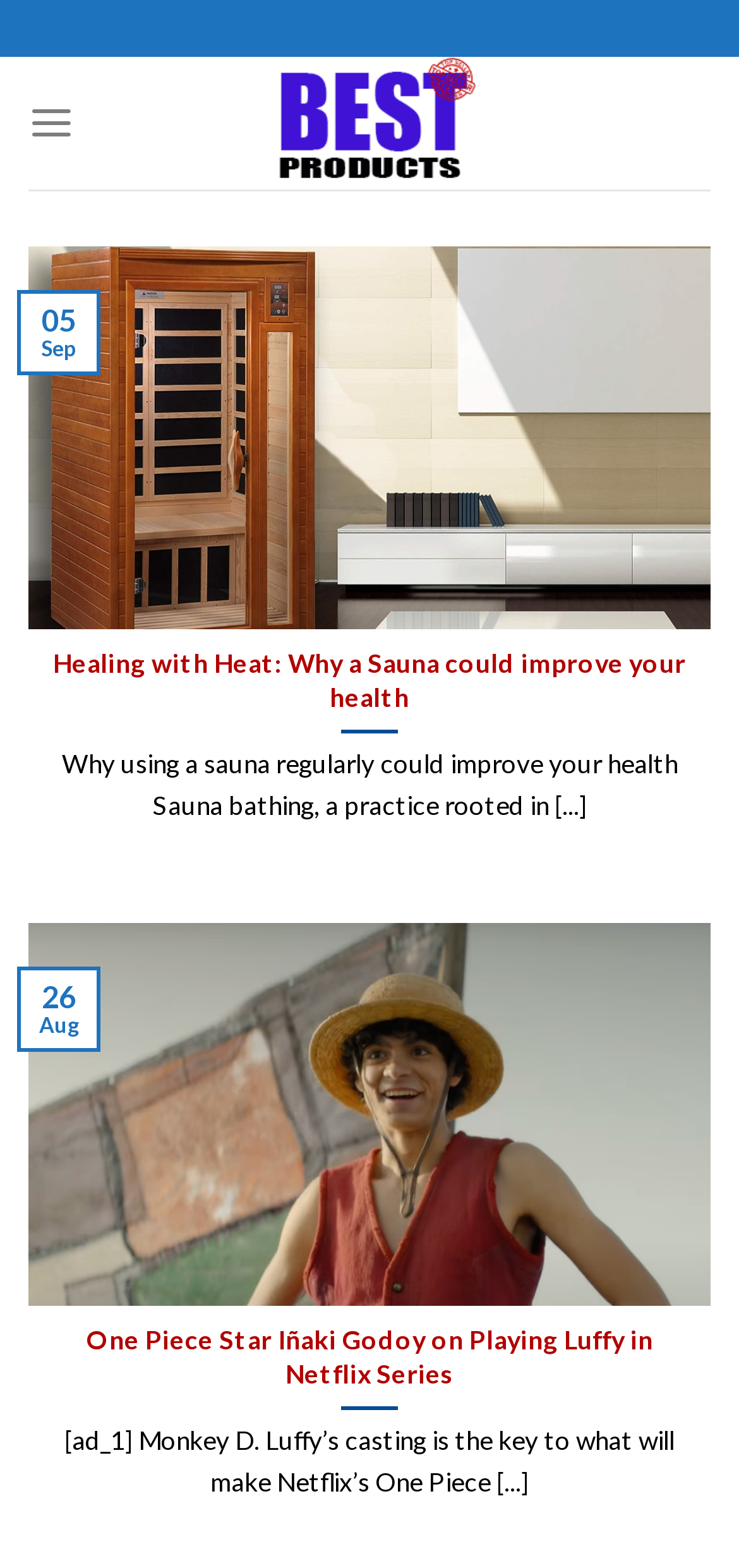What is the main topic of the webpage? Using the information from the screenshot, answer with a single word or phrase.

Product reviews